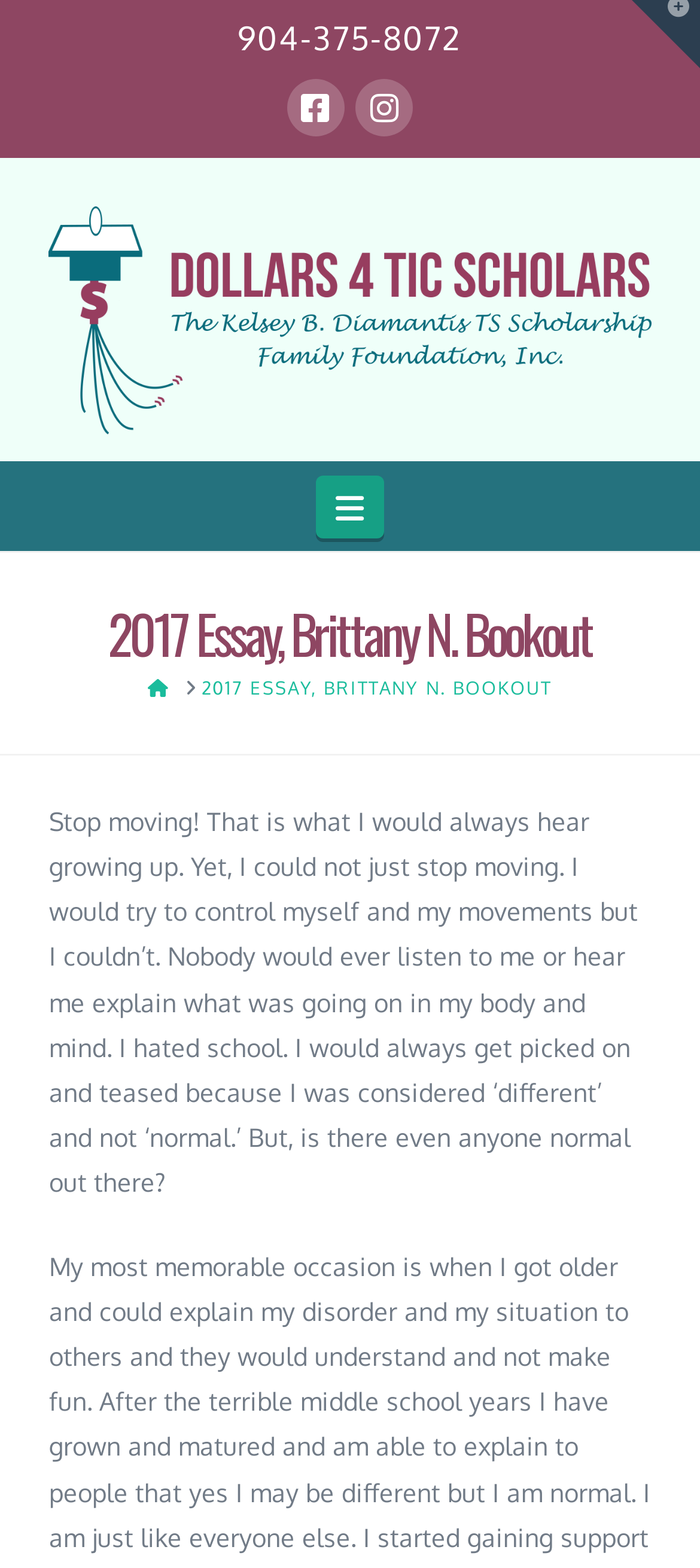Give a full account of the webpage's elements and their arrangement.

The webpage appears to be an essay page, specifically the 2017 essay by Brittany N. Bookout. At the top, there is a phone number "904-375-8072" and three social media links: Facebook, Instagram, and Dollars4TicScholars. The Dollars4TicScholars link is accompanied by an image with the same name.

Below the social media links, there is a navigation button labeled "Navigation" and a layout table that contains the main content. The main content is headed by a title "2017 Essay, Brittany N. Bookout" and a breadcrumb navigation section that includes links to "HOME" and the current page "2017 ESSAY, BRITTANY N. BOOKOUT".

The main essay content is a long paragraph that starts with "Stop moving! That is what I would always hear growing up. Yet, I could not just stop moving..." and continues to describe the author's experiences and feelings. The essay text takes up most of the page's content area.

At the very top right corner of the page, there is a button with no label, which seems to control a widget bar.